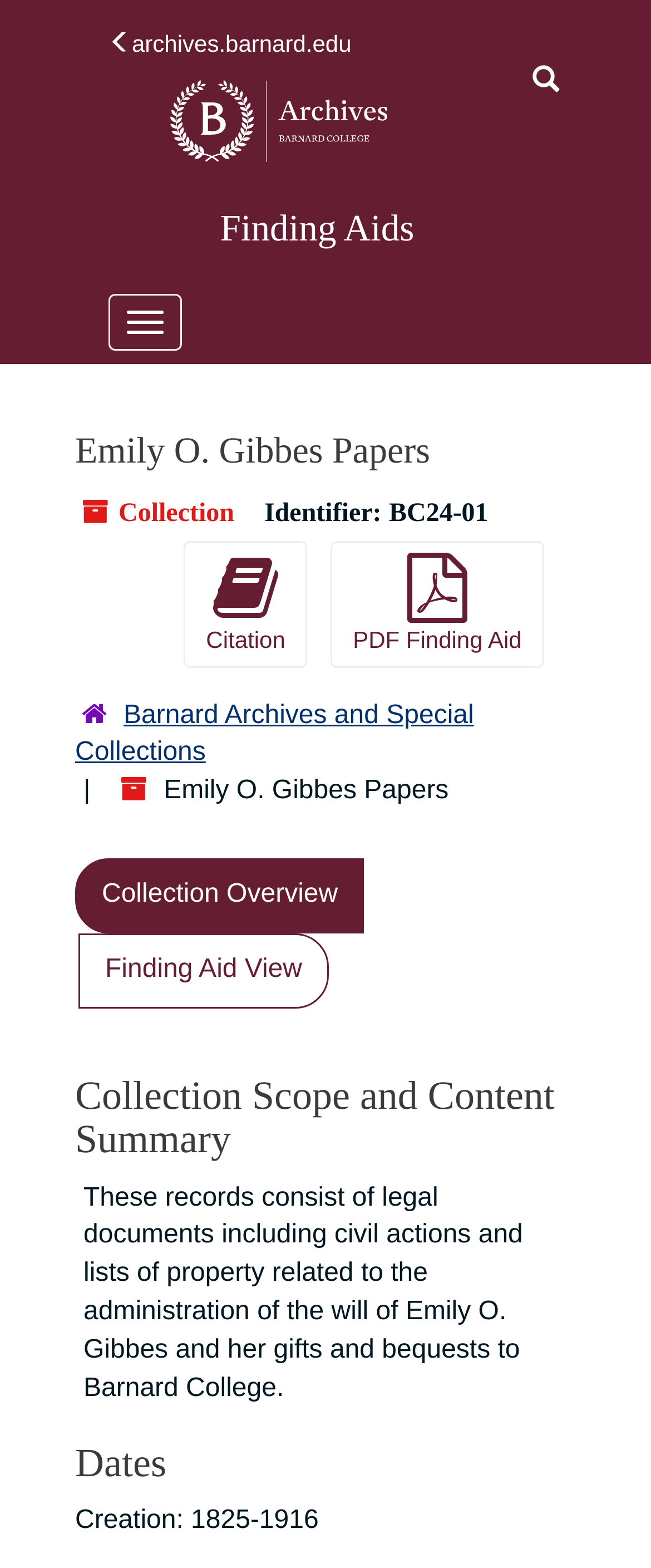Kindly determine the bounding box coordinates of the area that needs to be clicked to fulfill this instruction: "Explore the Finding Aid View".

[0.121, 0.595, 0.505, 0.643]